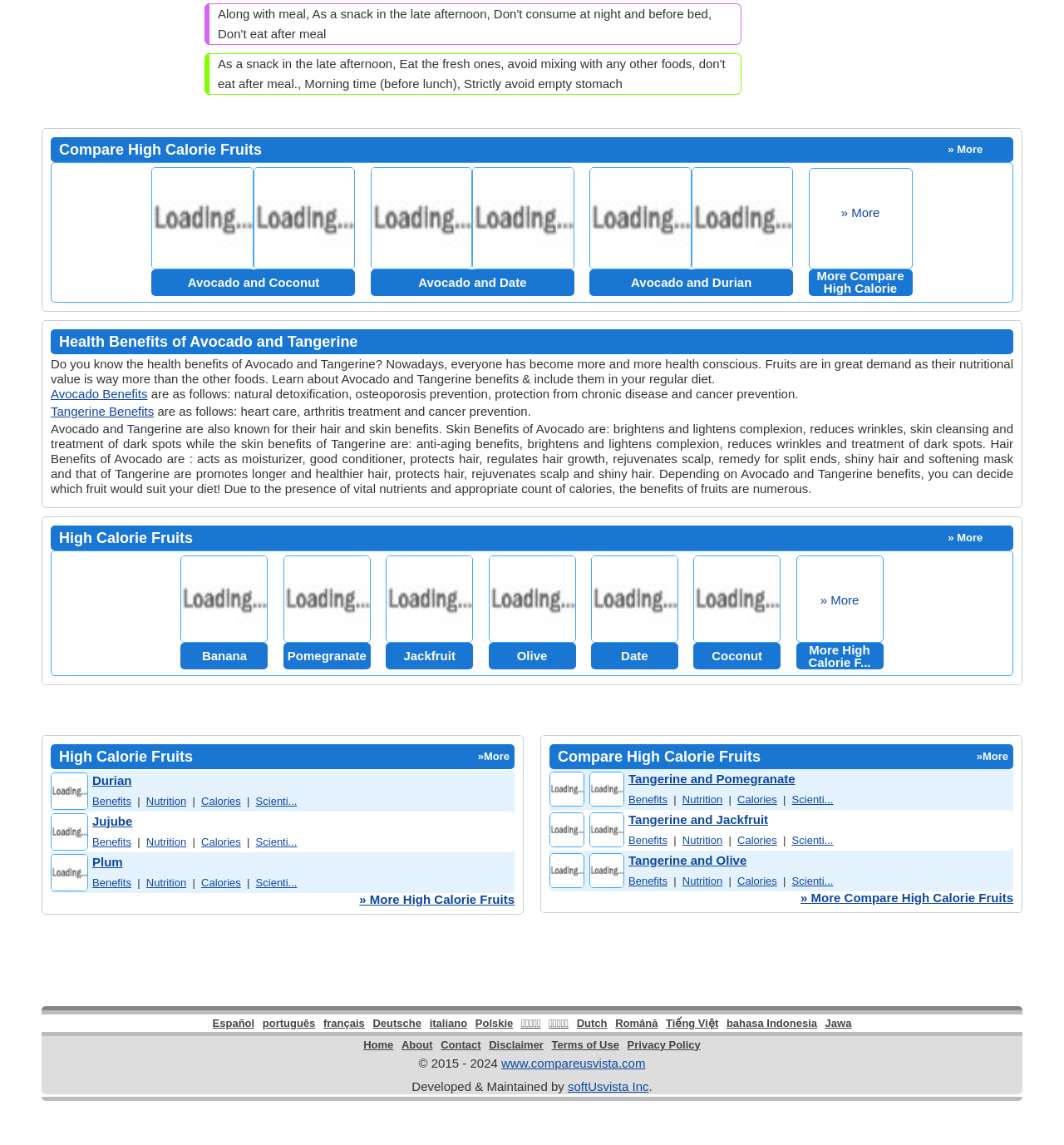Pinpoint the bounding box coordinates of the element to be clicked to execute the instruction: "Compare Avocado and Coconut".

[0.143, 0.235, 0.334, 0.258]